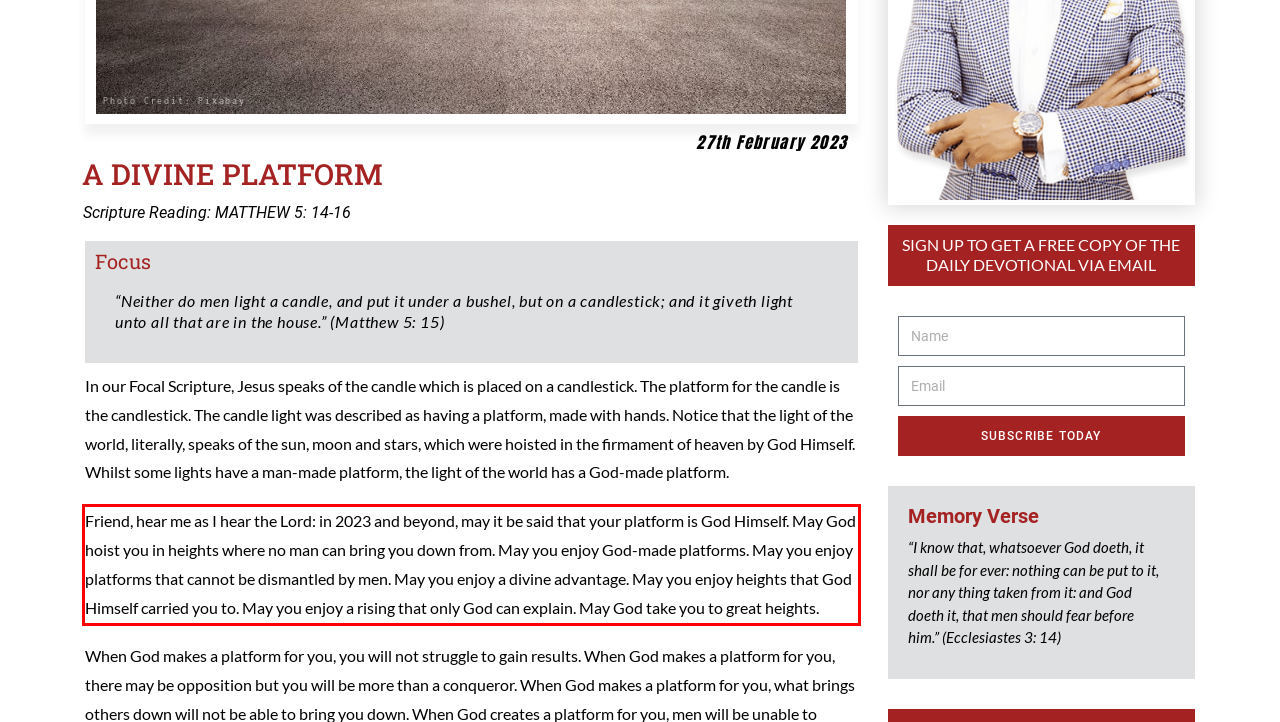Using the provided webpage screenshot, recognize the text content in the area marked by the red bounding box.

Friend, hear me as I hear the Lord: in 2023 and beyond, may it be said that your platform is God Himself. May God hoist you in heights where no man can bring you down from. May you enjoy God-made platforms. May you enjoy platforms that cannot be dismantled by men. May you enjoy a divine advantage. May you enjoy heights that God Himself carried you to. May you enjoy a rising that only God can explain. May God take you to great heights.